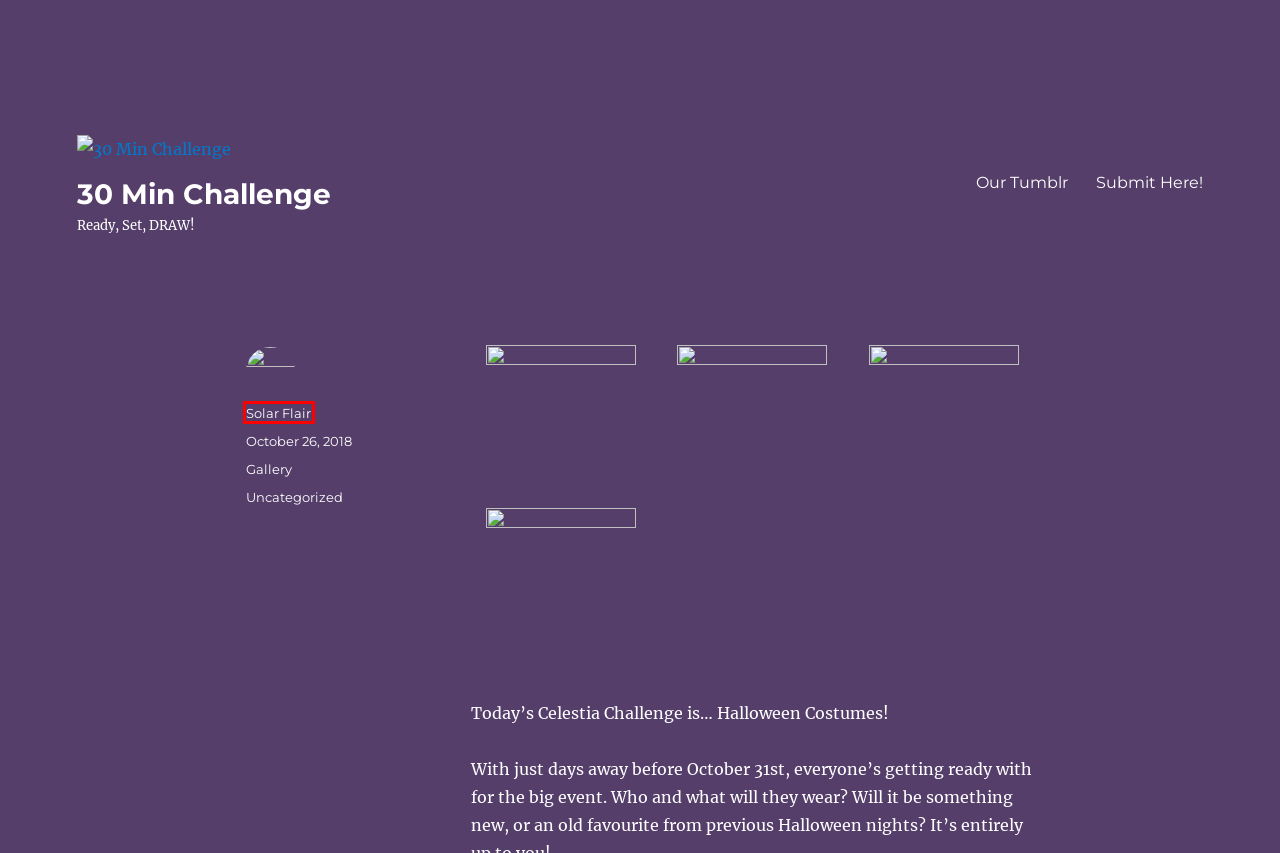Examine the screenshot of a webpage with a red bounding box around a specific UI element. Identify which webpage description best matches the new webpage that appears after clicking the element in the red bounding box. Here are the candidates:
A. Solar Flair – 30 Min Challenge
B. 30 Min Challenge – Ready, Set, DRAW!
C. March 2017 – 30 Min Challenge
D. July 2022 – 30 Min Challenge
E. October 2020 – 30 Min Challenge
F. February 2019 – 30 Min Challenge
G. Gallery – 30 Min Challenge
H. March 2022 – 30 Min Challenge

A